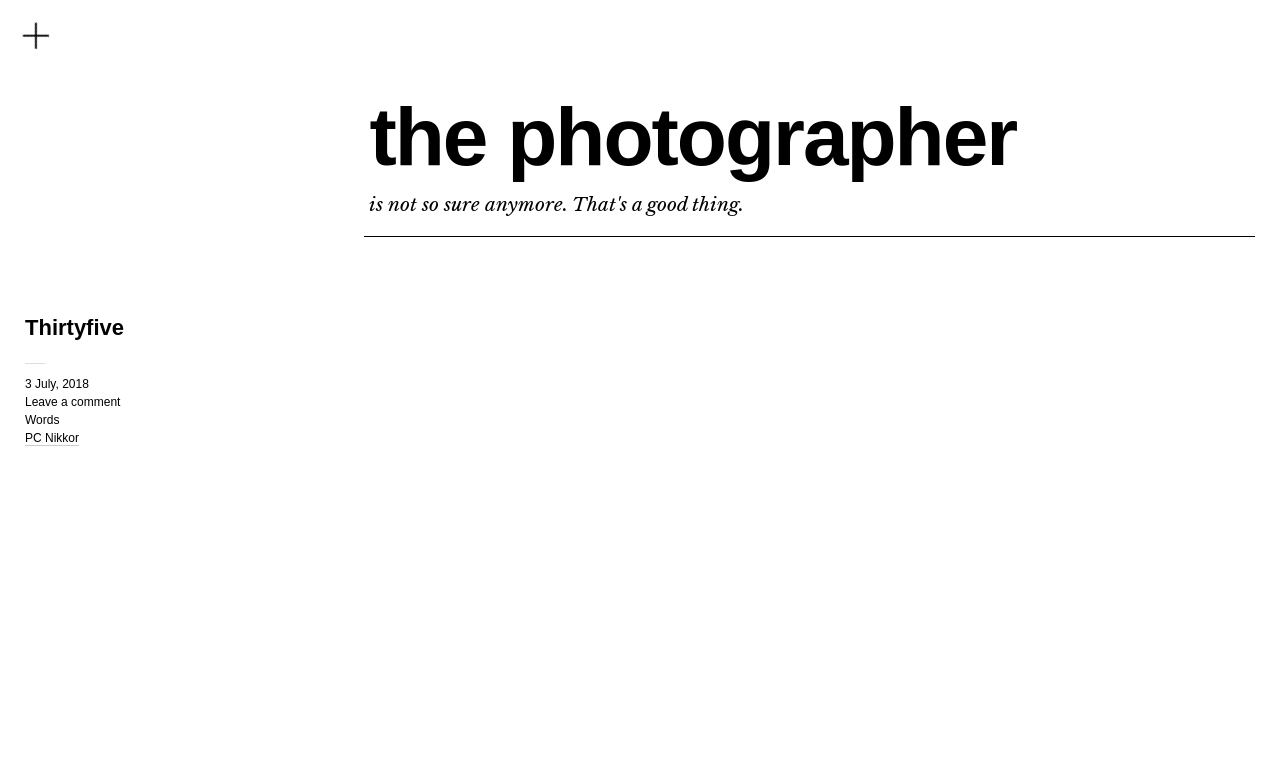Determine the bounding box coordinates of the UI element described below. Use the format (top-left x, top-left y, bottom-right x, bottom-right y) with floating point numbers between 0 and 1: Leave a comment

[0.02, 0.509, 0.094, 0.527]